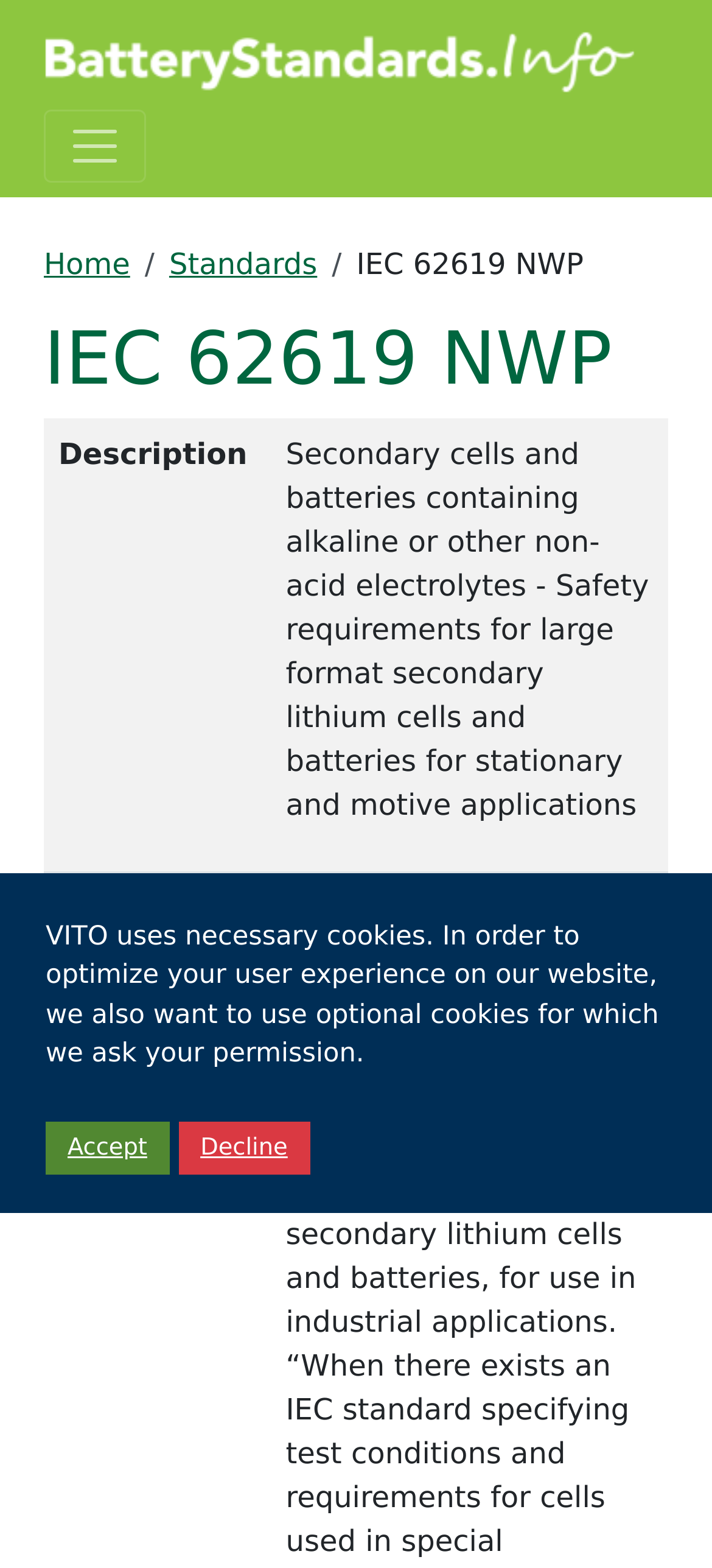Determine the bounding box coordinates of the region I should click to achieve the following instruction: "toggle navigation". Ensure the bounding box coordinates are four float numbers between 0 and 1, i.e., [left, top, right, bottom].

[0.062, 0.07, 0.205, 0.117]